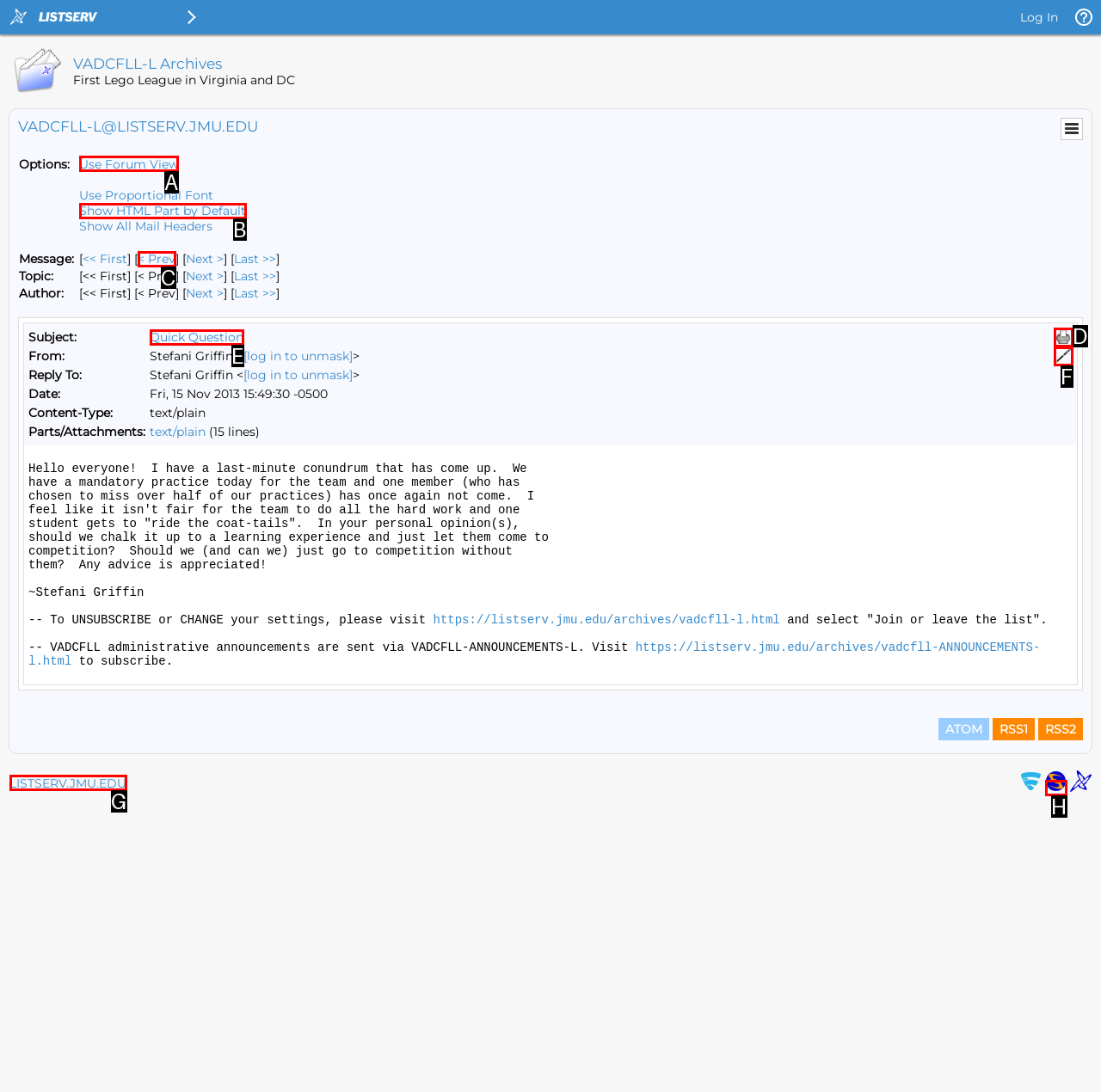For the task: Click Use Forum View, specify the letter of the option that should be clicked. Answer with the letter only.

A